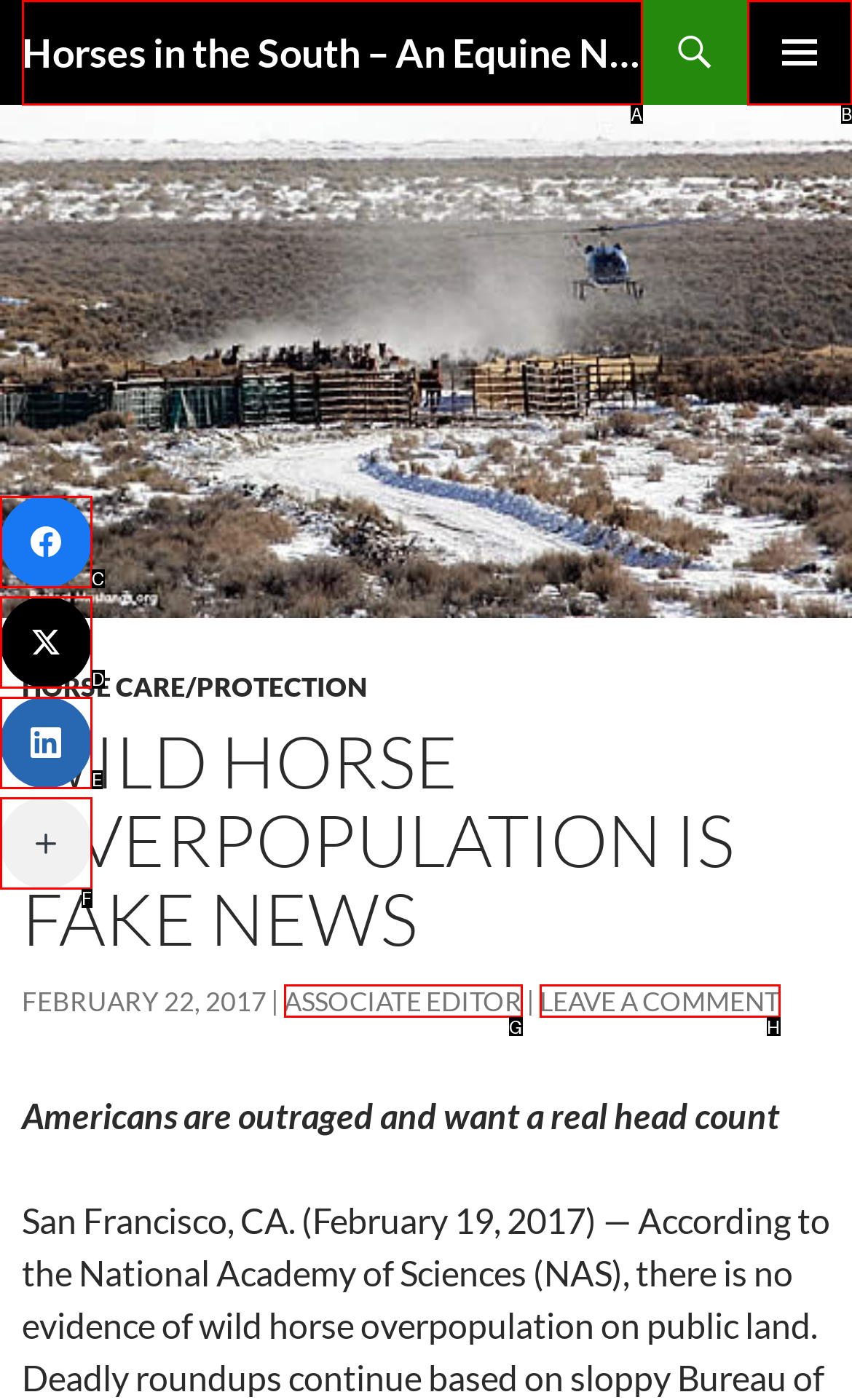Find the option that best fits the description: parent_node: X (Twitter) aria-label="X (Twitter)". Answer with the letter of the option.

D